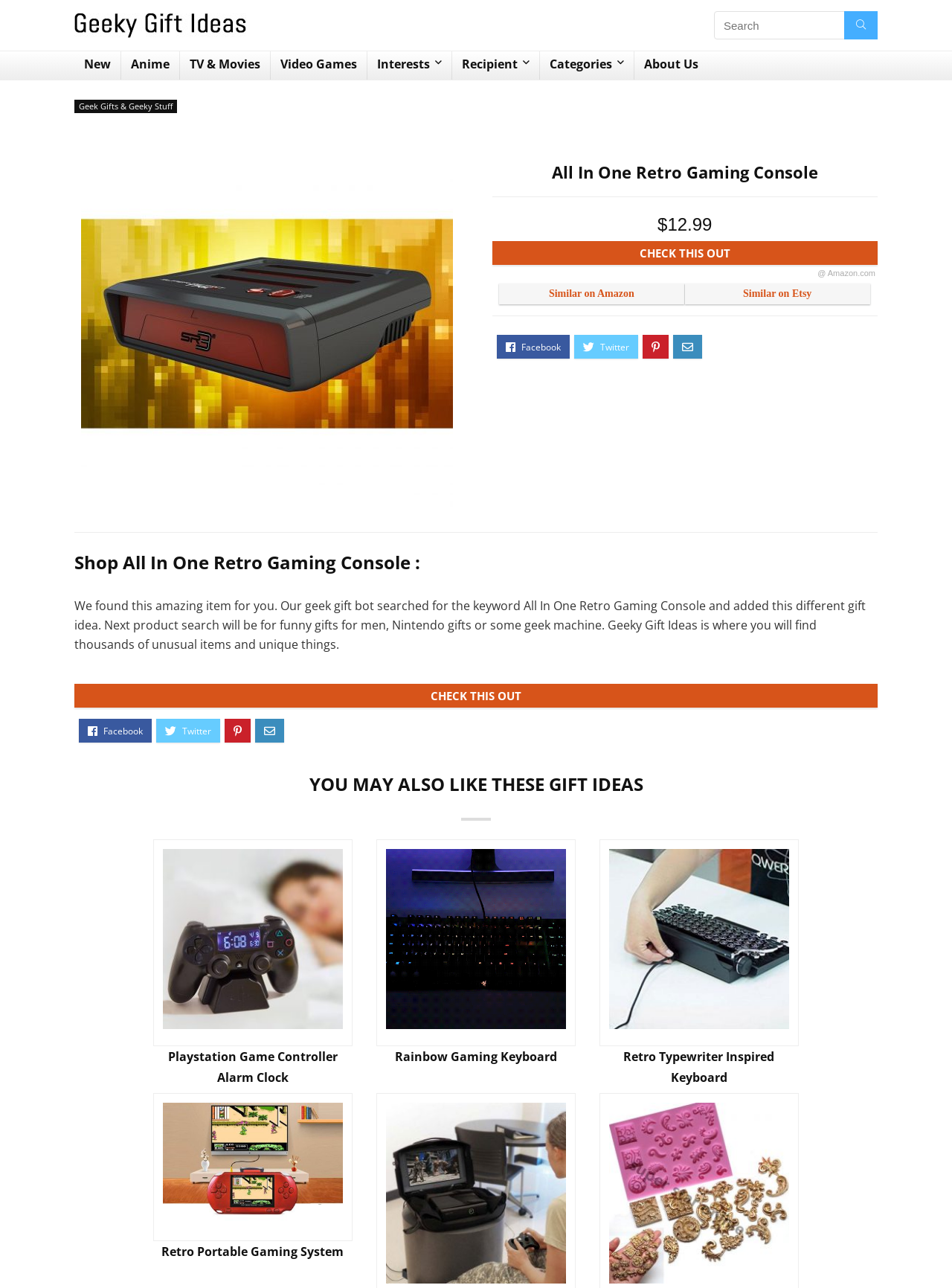Please identify the bounding box coordinates of the region to click in order to complete the given instruction: "Search for a keyword". The coordinates should be four float numbers between 0 and 1, i.e., [left, top, right, bottom].

[0.75, 0.009, 0.922, 0.031]